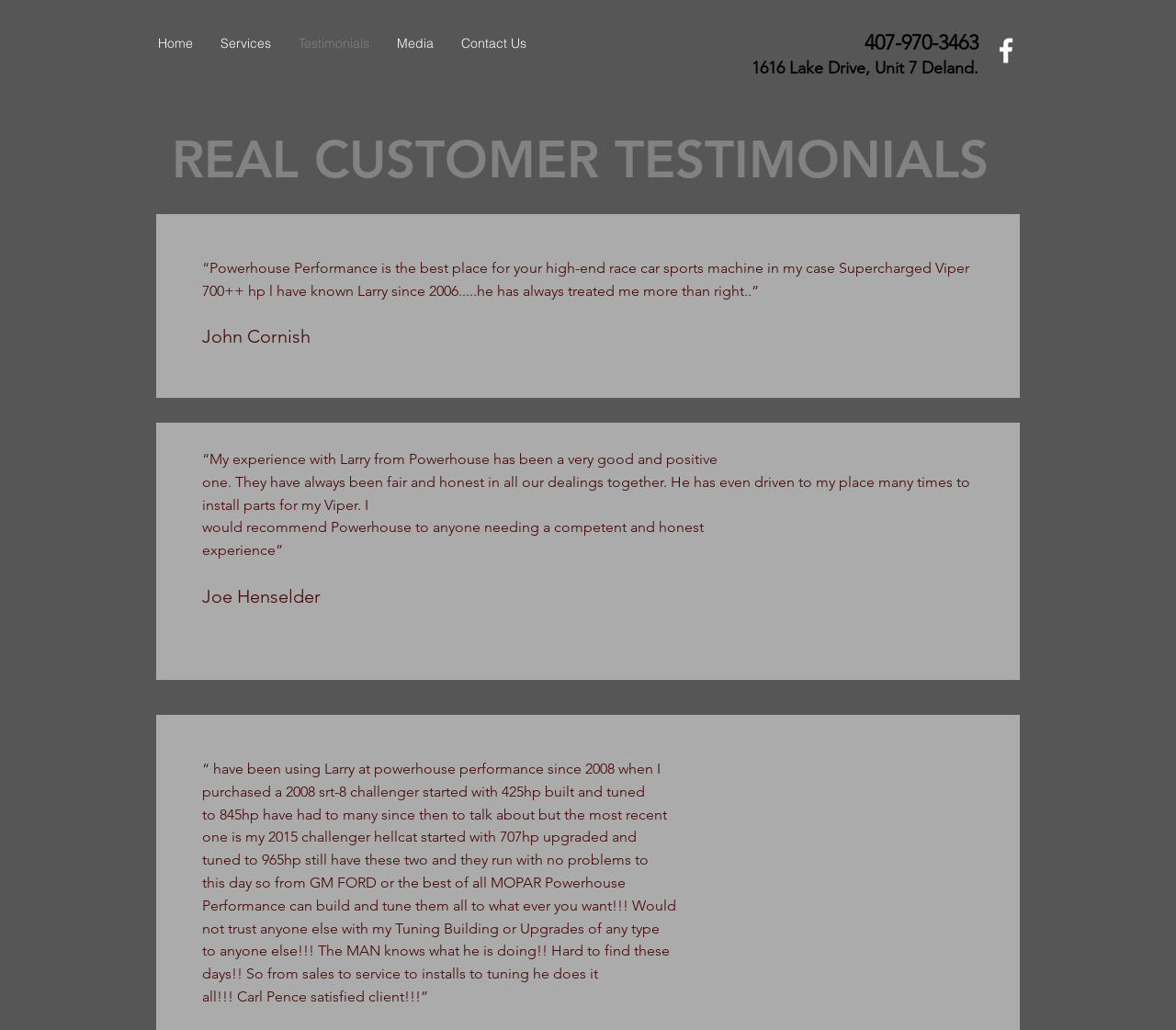Bounding box coordinates are given in the format (top-left x, top-left y, bottom-right x, bottom-right y). All values should be floating point numbers between 0 and 1. Provide the bounding box coordinate for the UI element described as: Services

[0.176, 0.029, 0.242, 0.055]